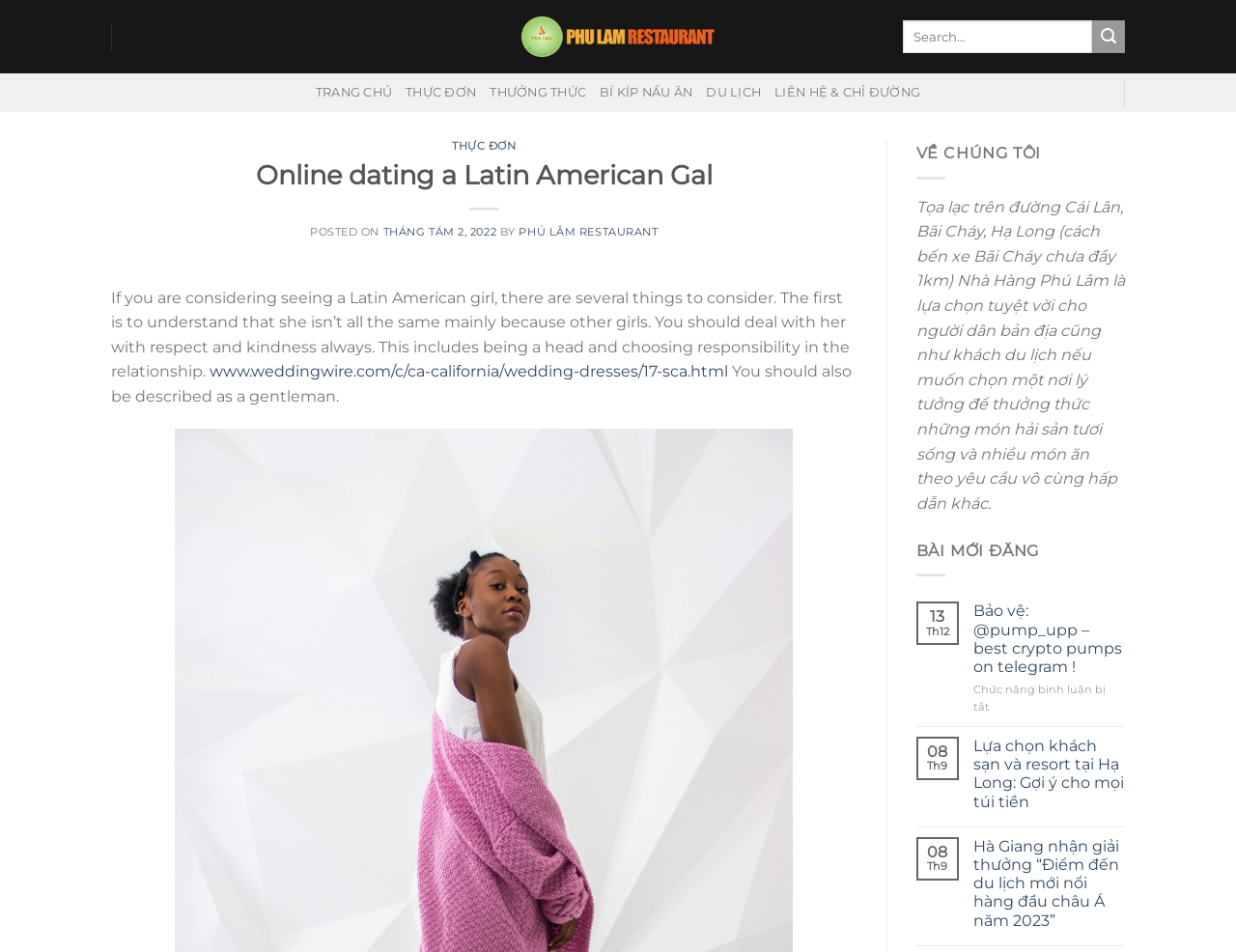What is the topic of the article?
Please provide a single word or phrase based on the screenshot.

Online dating a Latin American girl